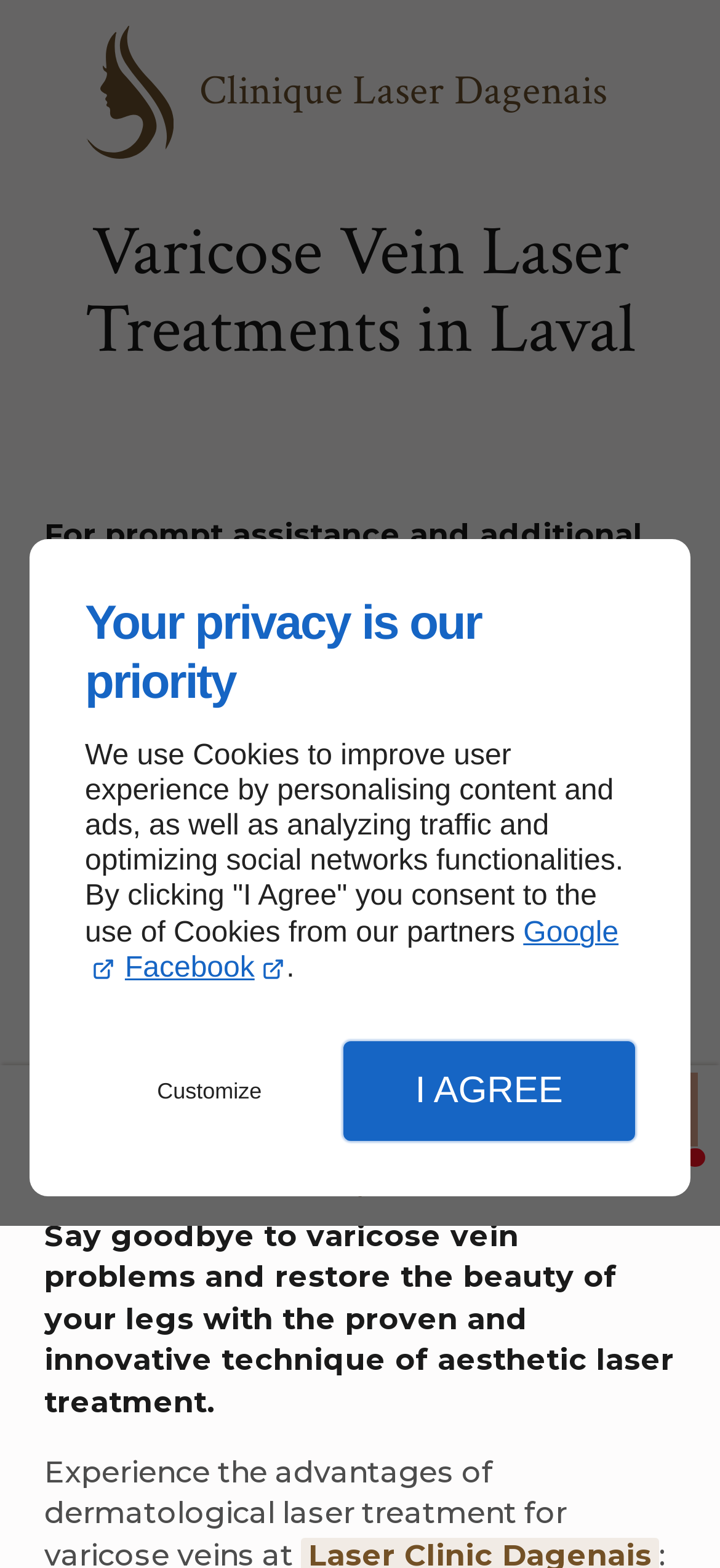Please locate the bounding box coordinates for the element that should be clicked to achieve the following instruction: "go to About page". Ensure the coordinates are given as four float numbers between 0 and 1, i.e., [left, top, right, bottom].

None